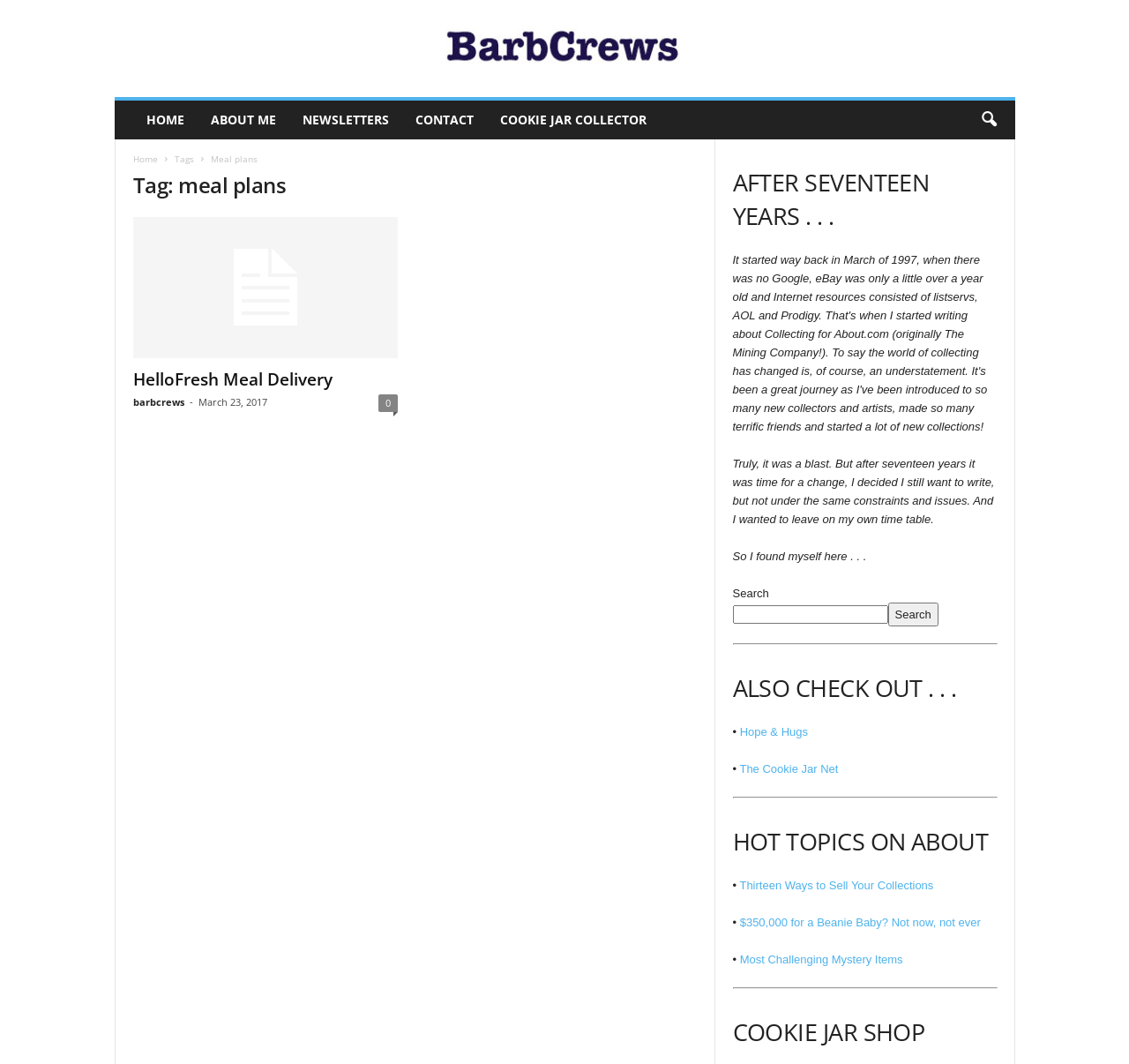Respond with a single word or phrase:
What is the purpose of the search box?

To search the website